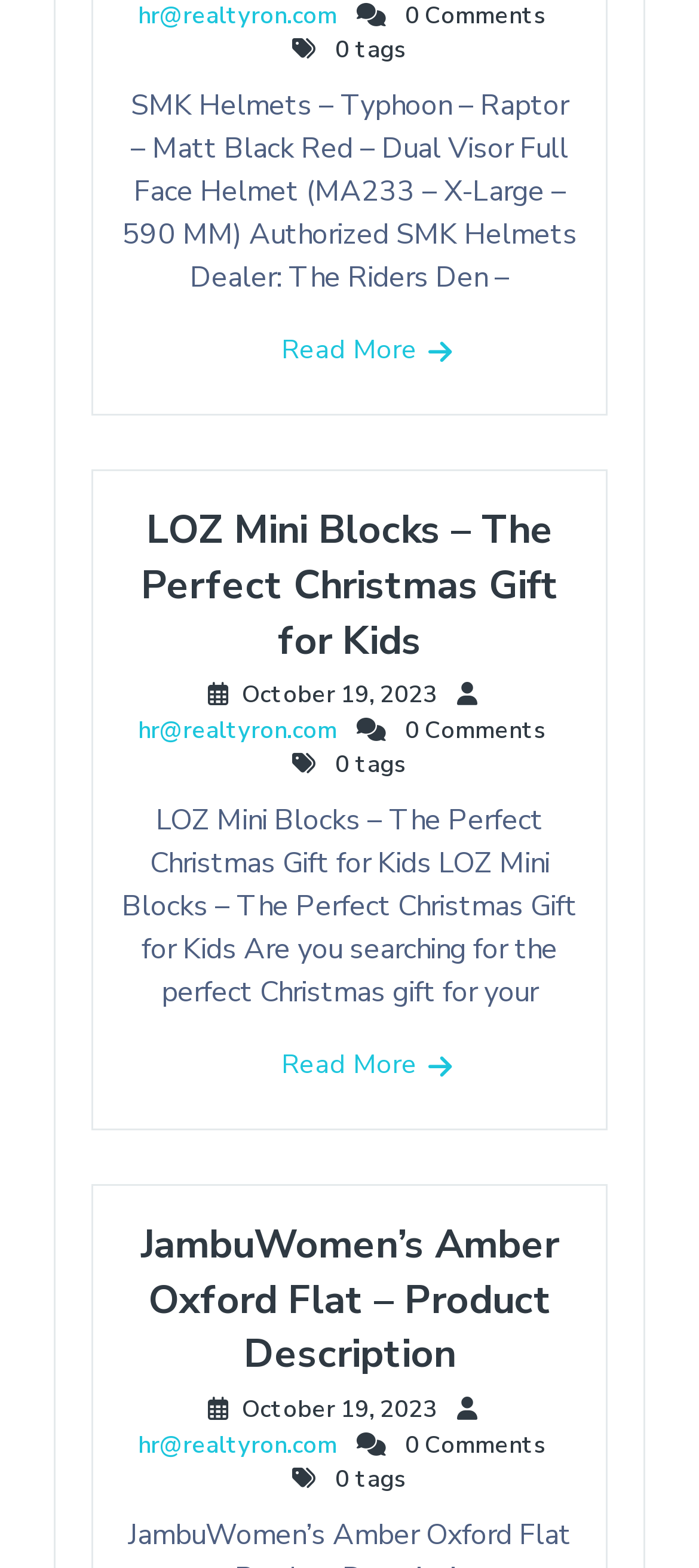Provide a brief response to the question below using one word or phrase:
What is the date of the latest article?

October 19, 2023